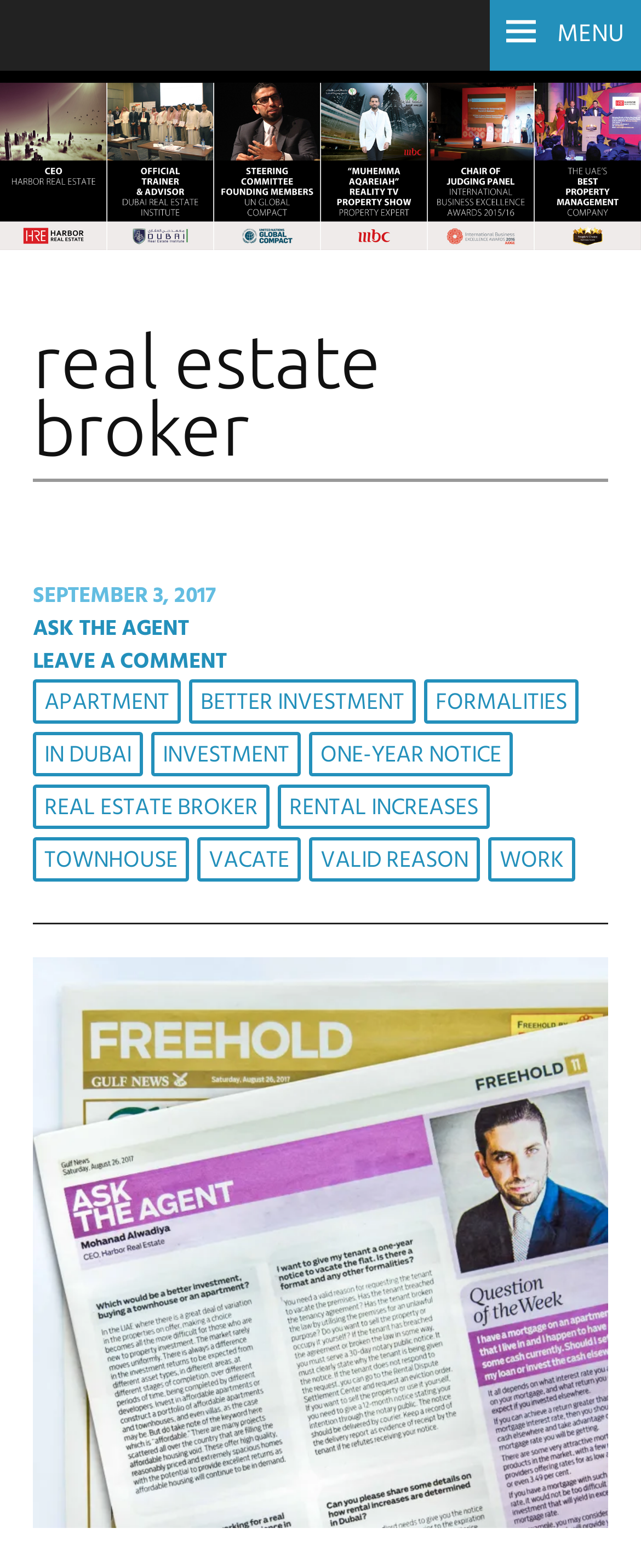Extract the bounding box coordinates of the UI element described: "investment". Provide the coordinates in the format [left, top, right, bottom] with values ranging from 0 to 1.

[0.236, 0.467, 0.469, 0.495]